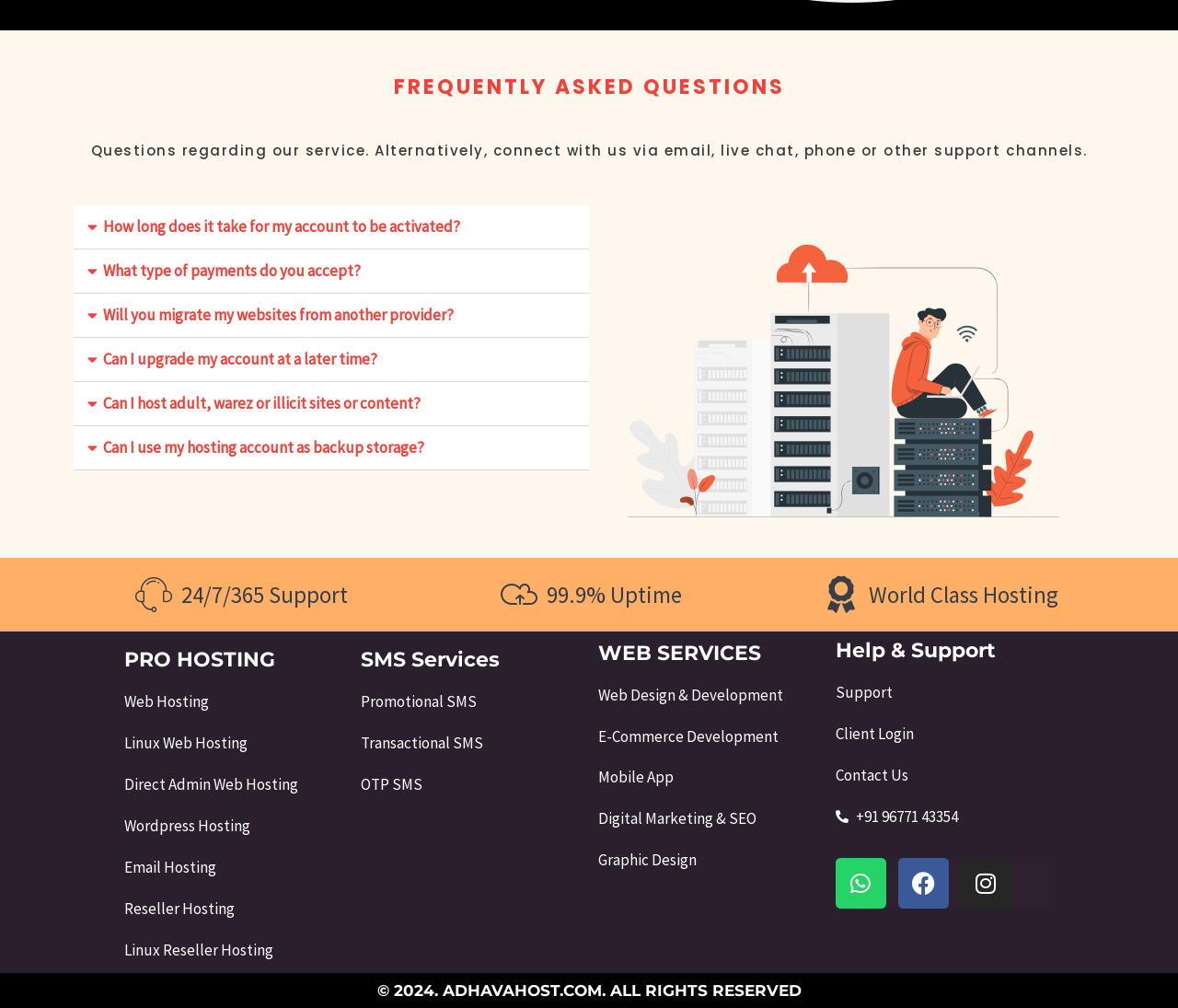How can I contact the website's support team?
Use the information from the image to give a detailed answer to the question.

The website provides multiple channels for contacting their support team, including email, live chat, phone, and other support channels, as mentioned in the 'Questions regarding our service' section.